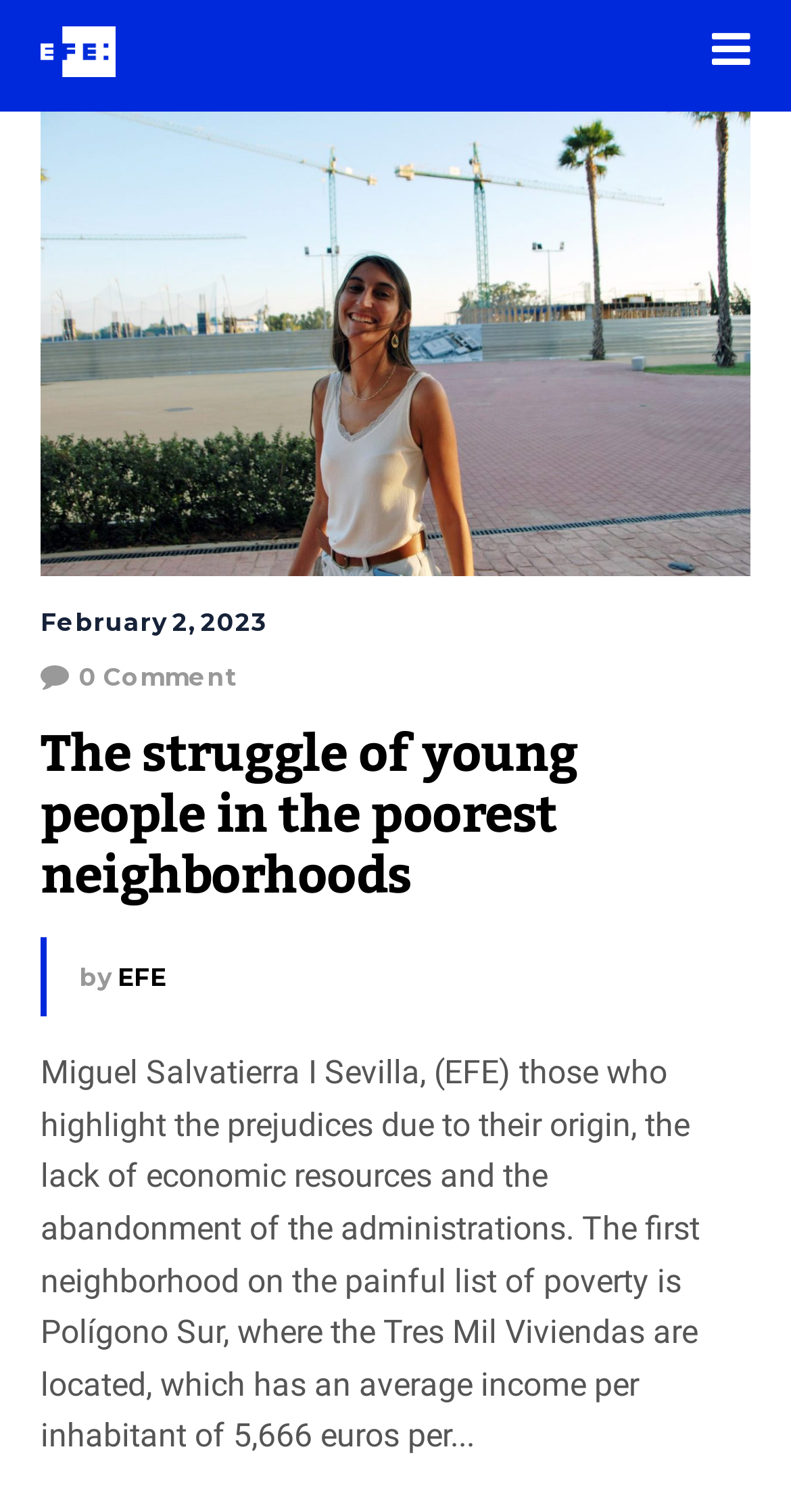What is the average income per inhabitant in Polígono Sur?
Please ensure your answer to the question is detailed and covers all necessary aspects.

According to the article, the average income per inhabitant in Polígono Sur is 5,666 euros per year, which is mentioned in the paragraph that describes the neighborhood.